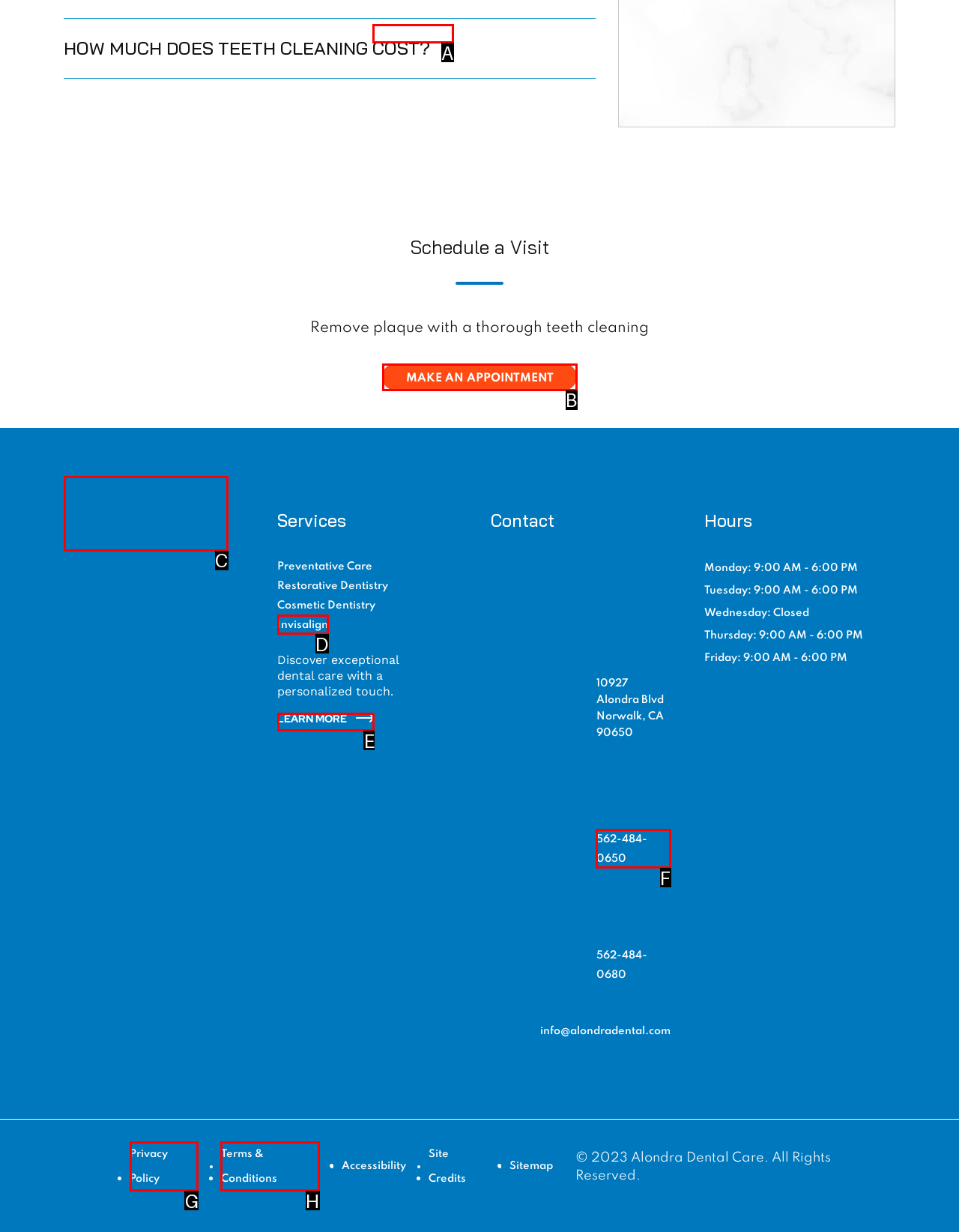Find the HTML element to click in order to complete this task: Visit the contact page
Answer with the letter of the correct option.

A